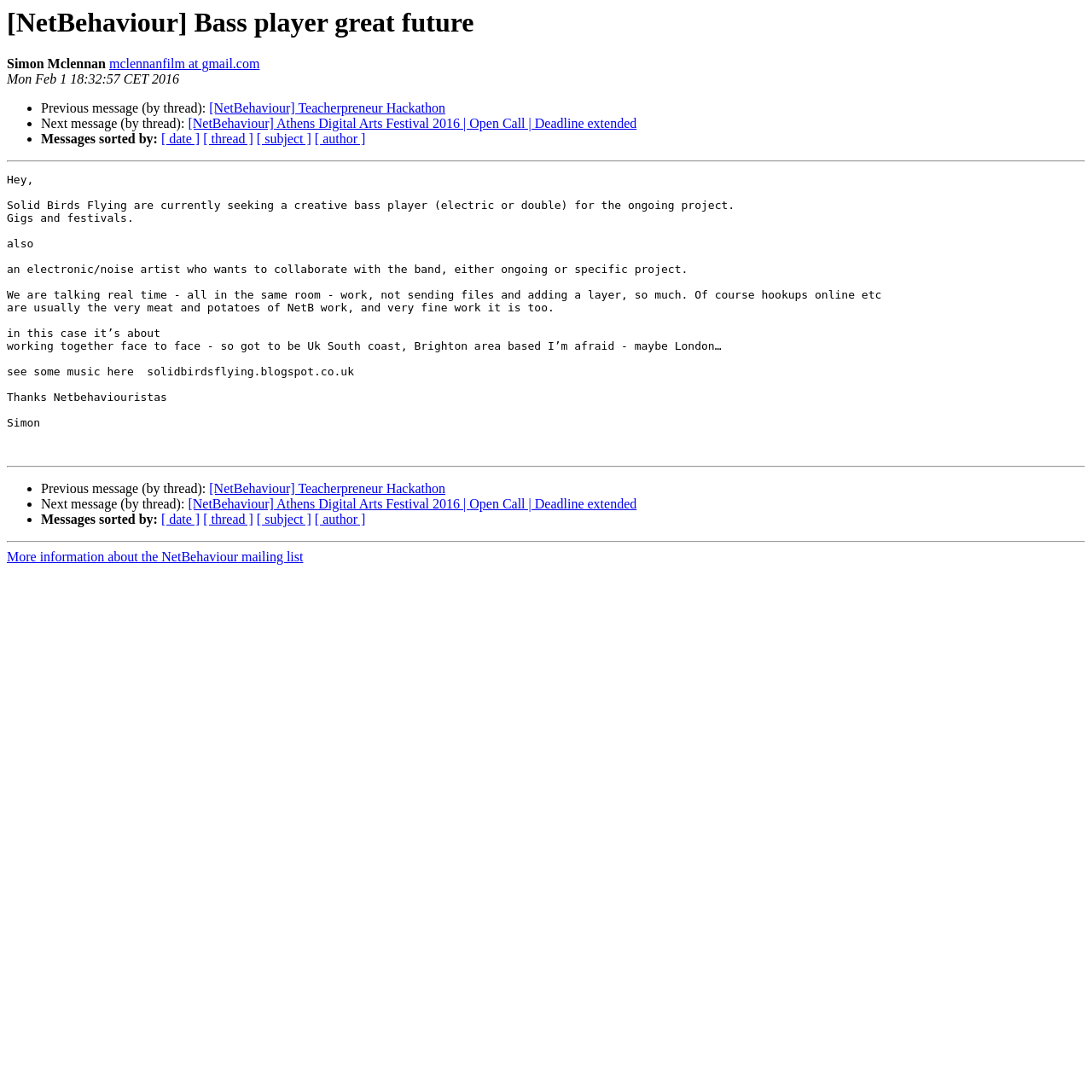Pinpoint the bounding box coordinates of the area that must be clicked to complete this instruction: "Check previous message".

[0.192, 0.093, 0.408, 0.106]